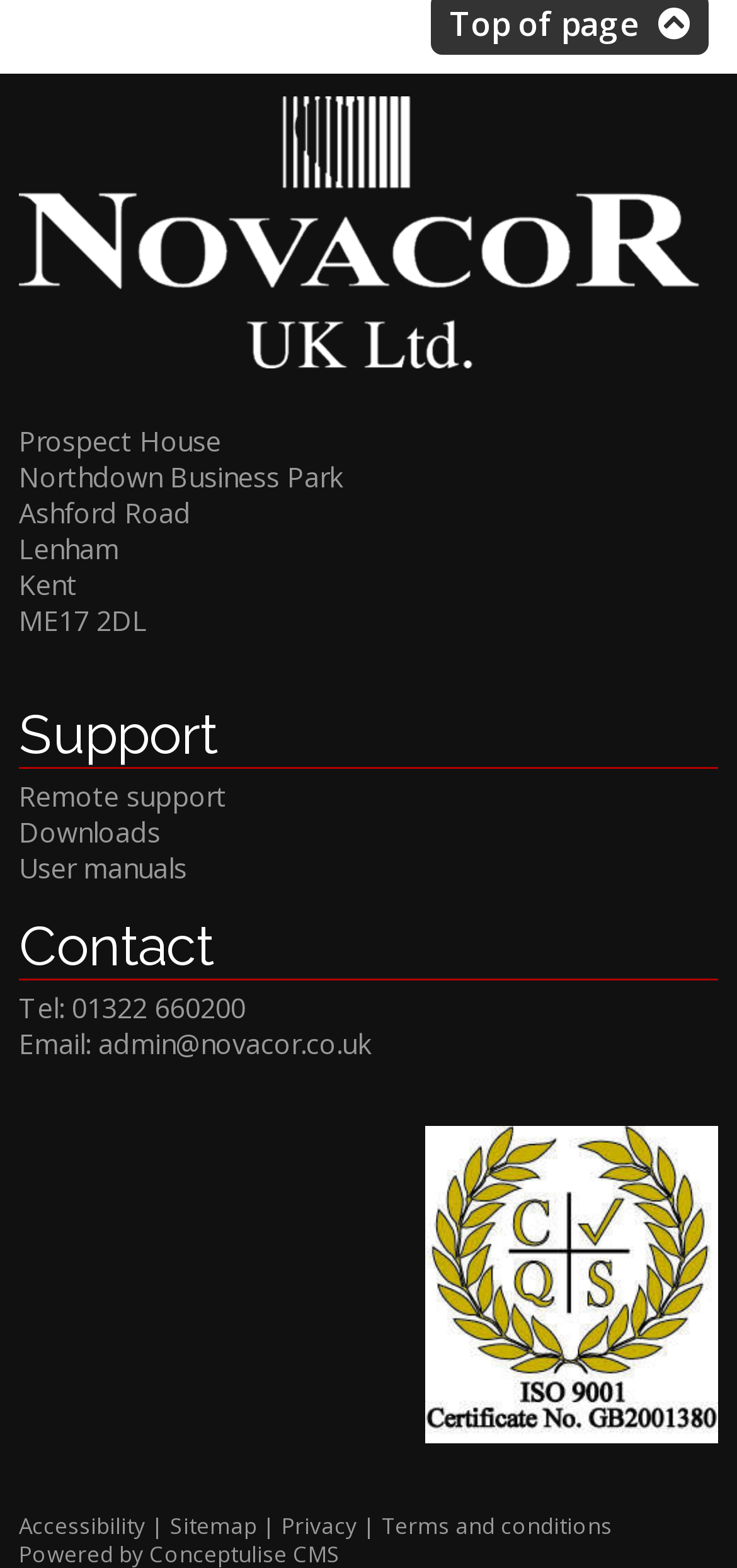Please answer the following question using a single word or phrase: 
What is the phone number of the company?

01322 660200